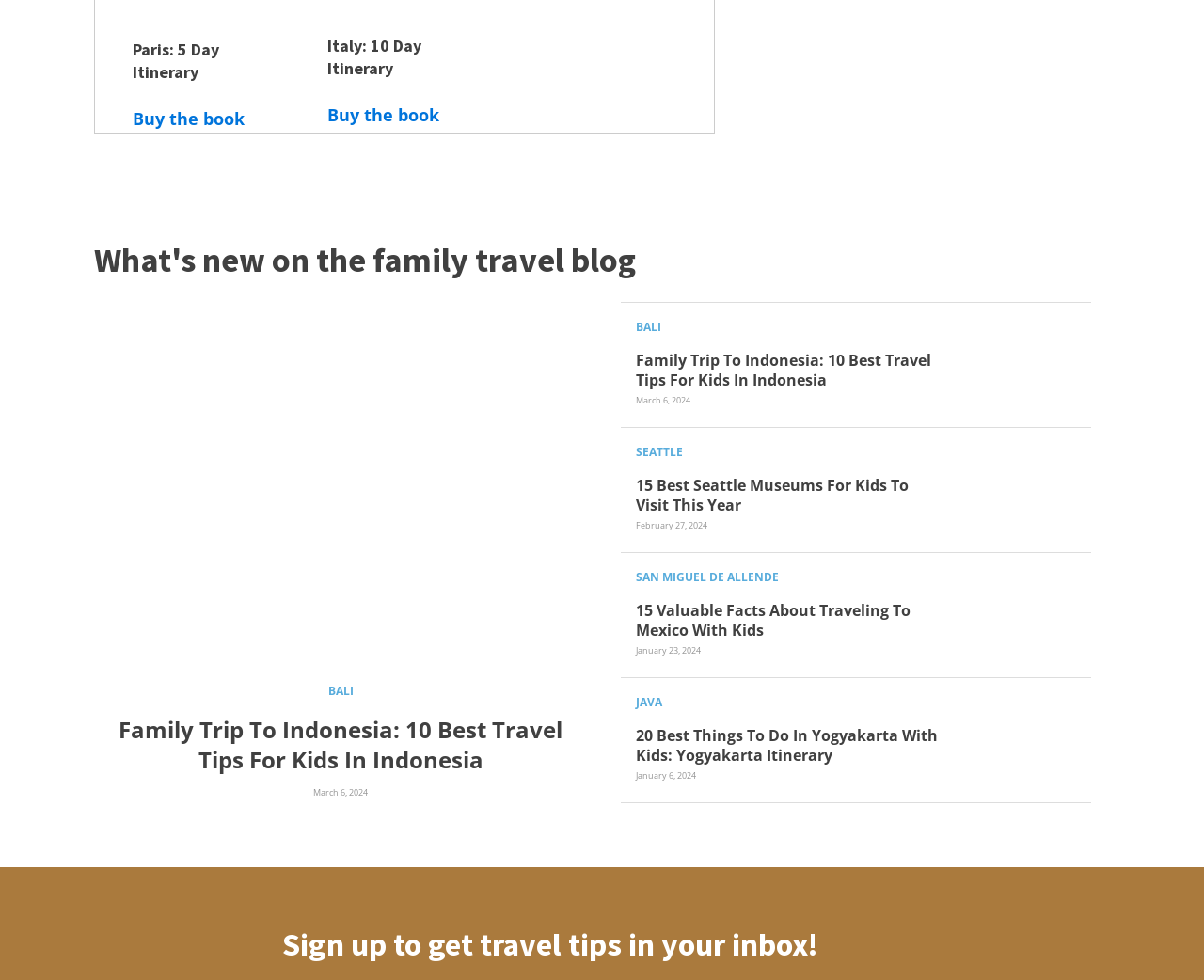Please determine the bounding box of the UI element that matches this description: Buy the book. The coordinates should be given as (top-left x, top-left y, bottom-right x, bottom-right y), with all values between 0 and 1.

[0.272, 0.106, 0.365, 0.129]